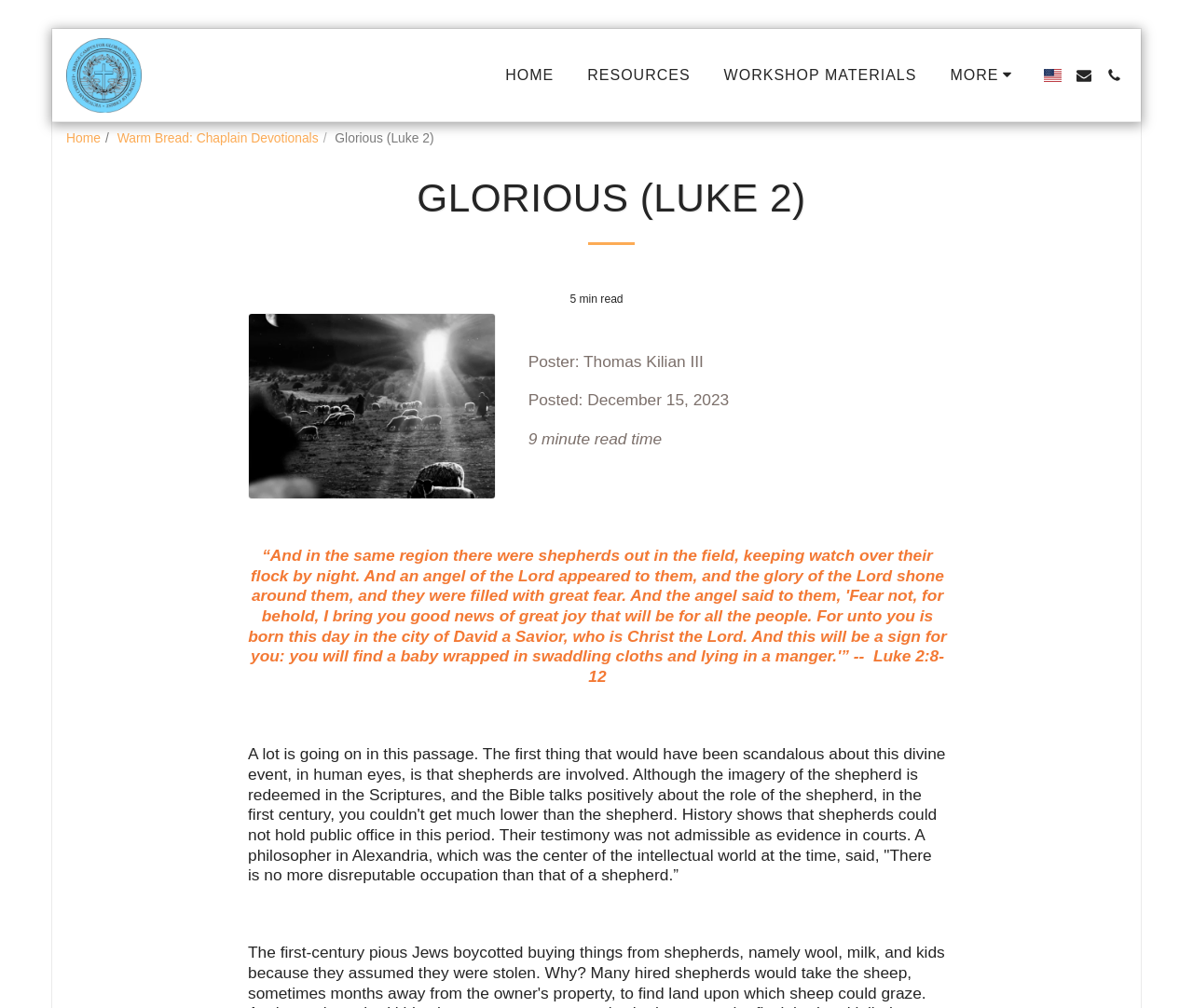Identify the main title of the webpage and generate its text content.

GLORIOUS (LUKE 2)